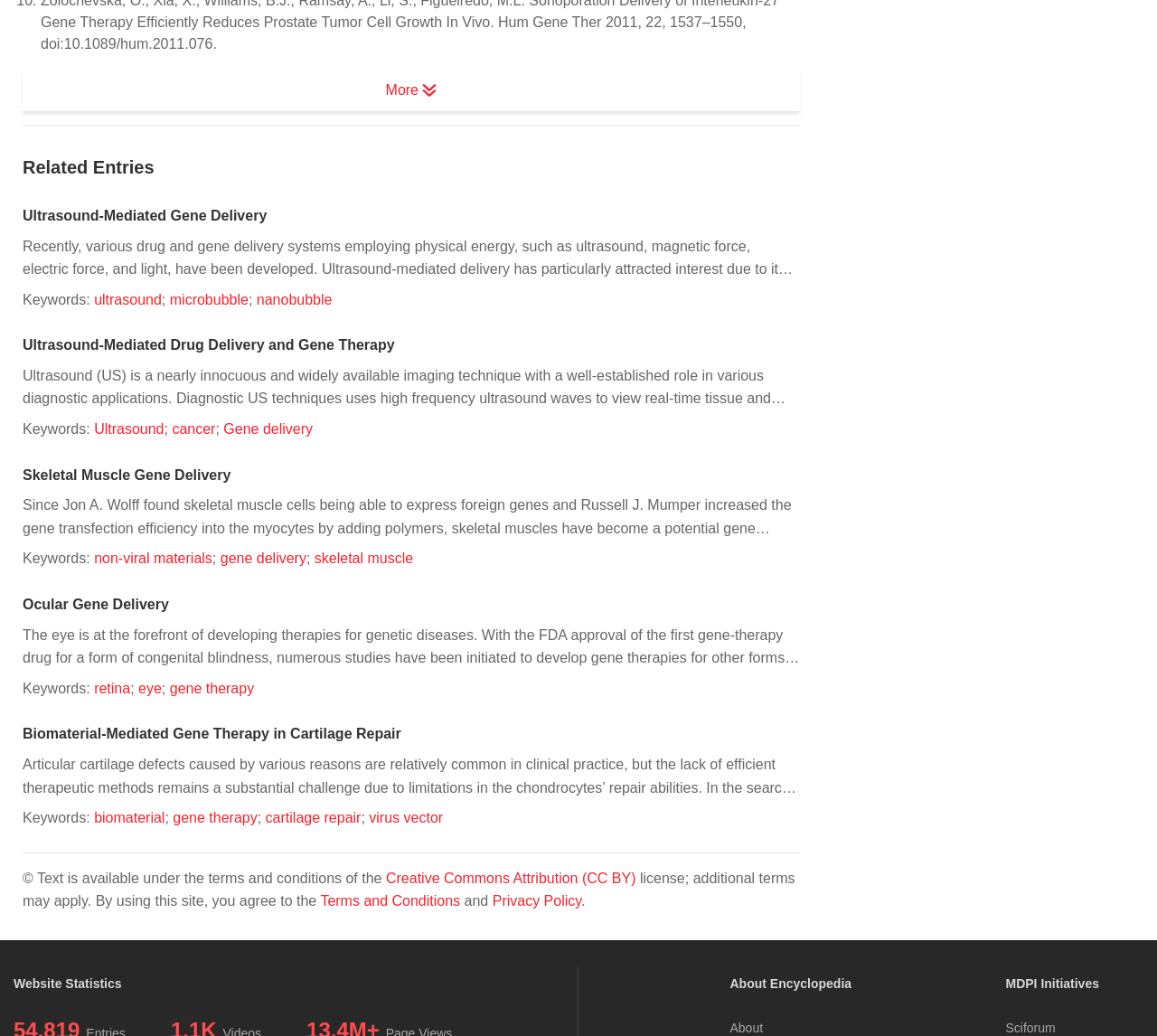What is the focus of the 'Ocular Gene Delivery' entry?
Refer to the image and offer an in-depth and detailed answer to the question.

The 'Ocular Gene Delivery' entry appears to be discussing the development of gene therapies for various forms of eye diseases, including congenital blindness, and the benefits and limitations of different drug-delivery routes to the eye.